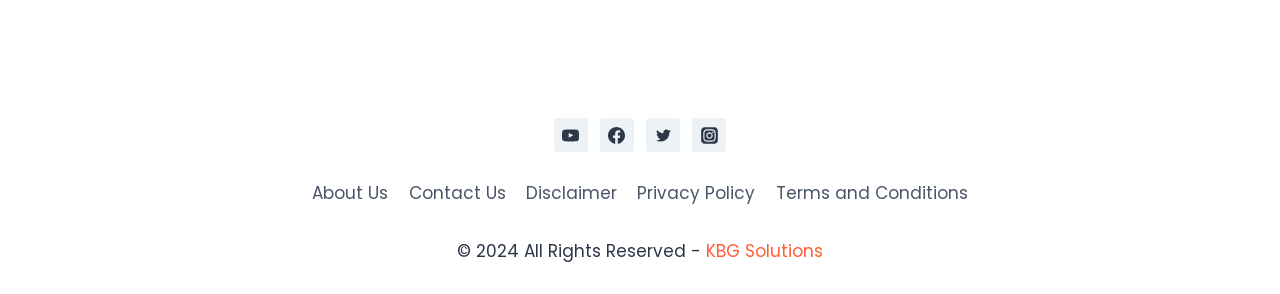Please specify the bounding box coordinates of the clickable section necessary to execute the following command: "go to KBG Solutions".

[0.552, 0.812, 0.643, 0.894]